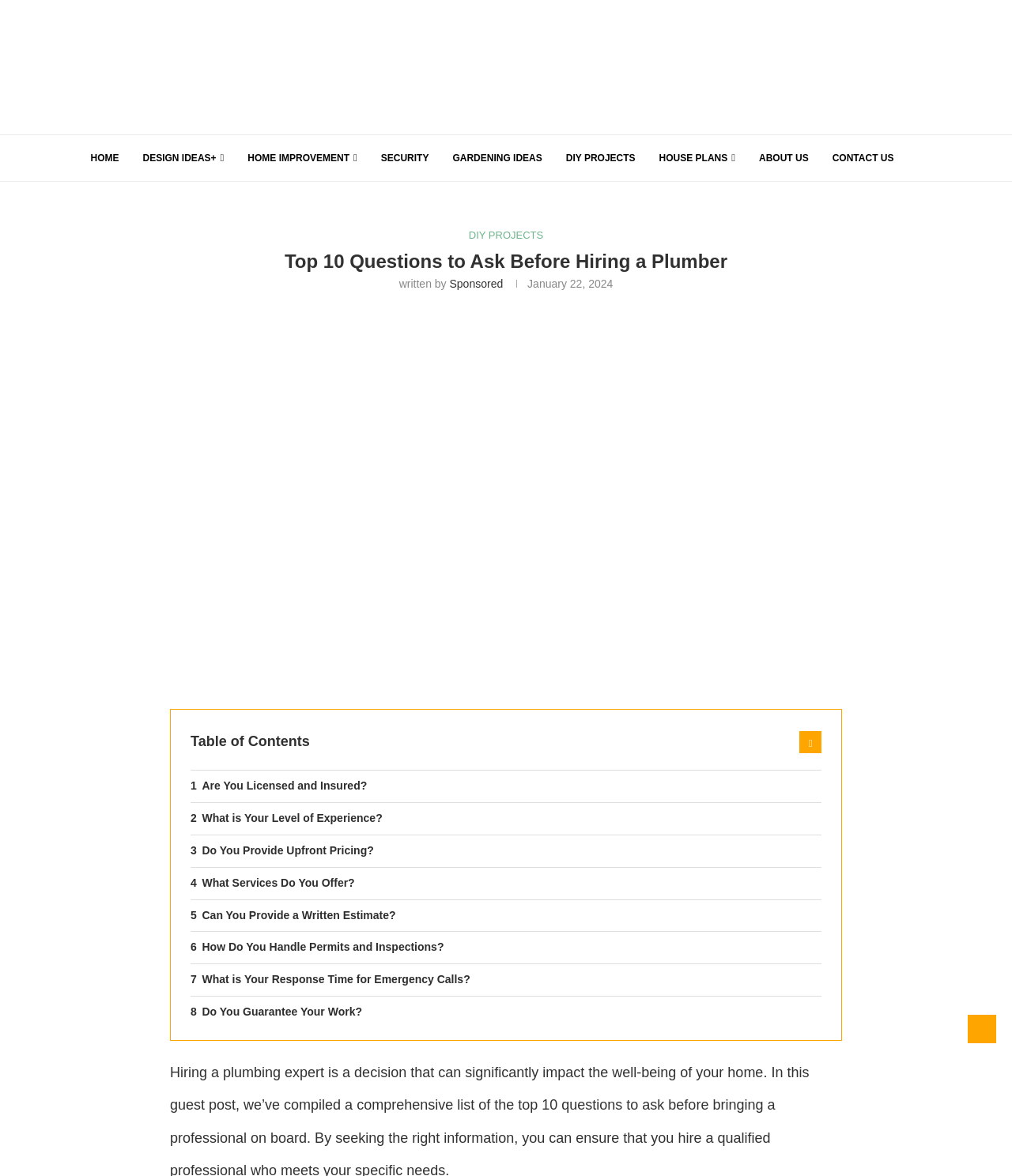Can you provide the bounding box coordinates for the element that should be clicked to implement the instruction: "Ask about 'Are You Licensed and Insured?'"?

[0.188, 0.656, 0.812, 0.682]